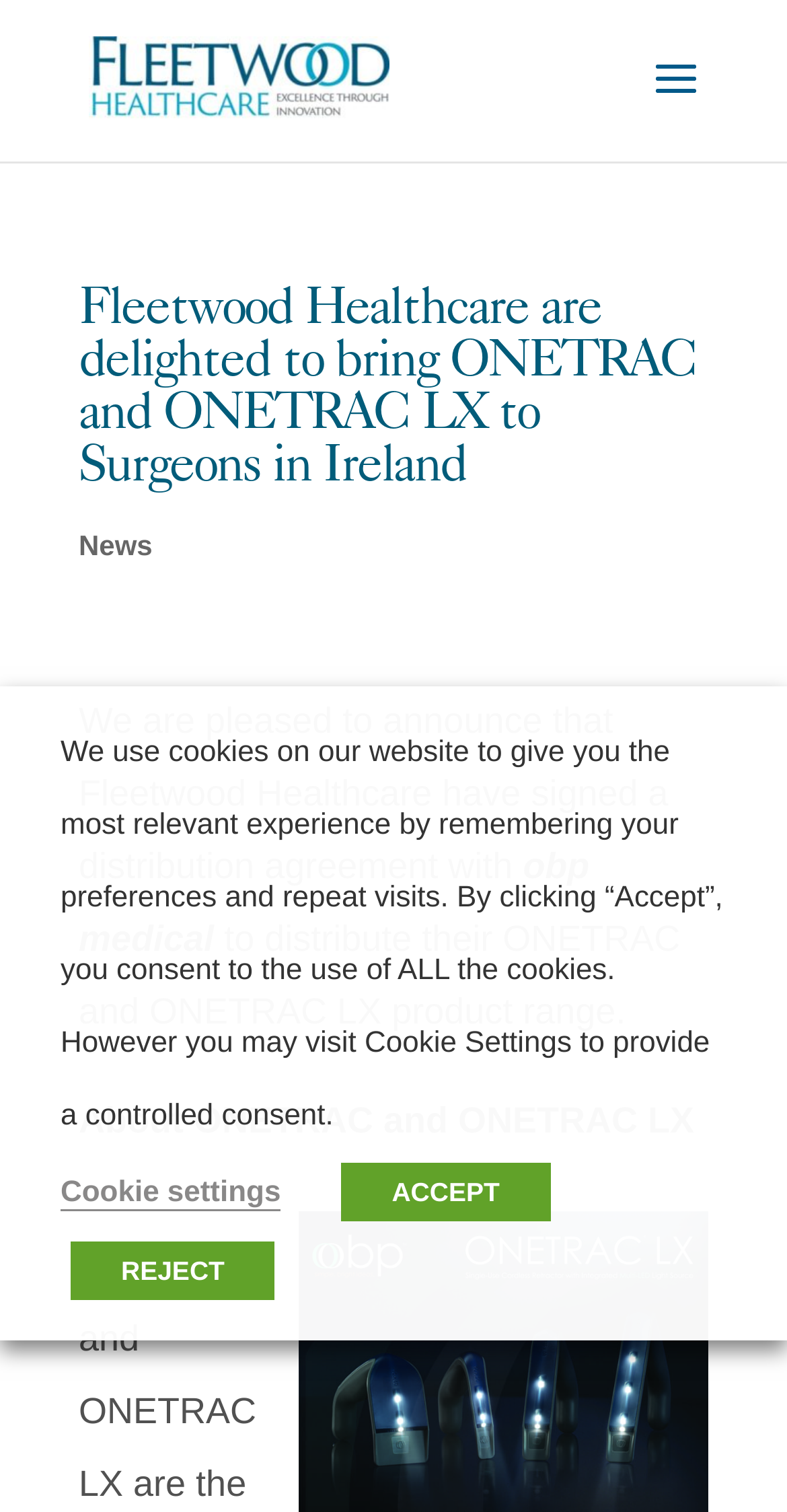Who is the global supplier?
Look at the image and respond to the question as thoroughly as possible.

The global supplier can be found in the main content area of the webpage, where it is mentioned in a static text element as 'obp medical'.